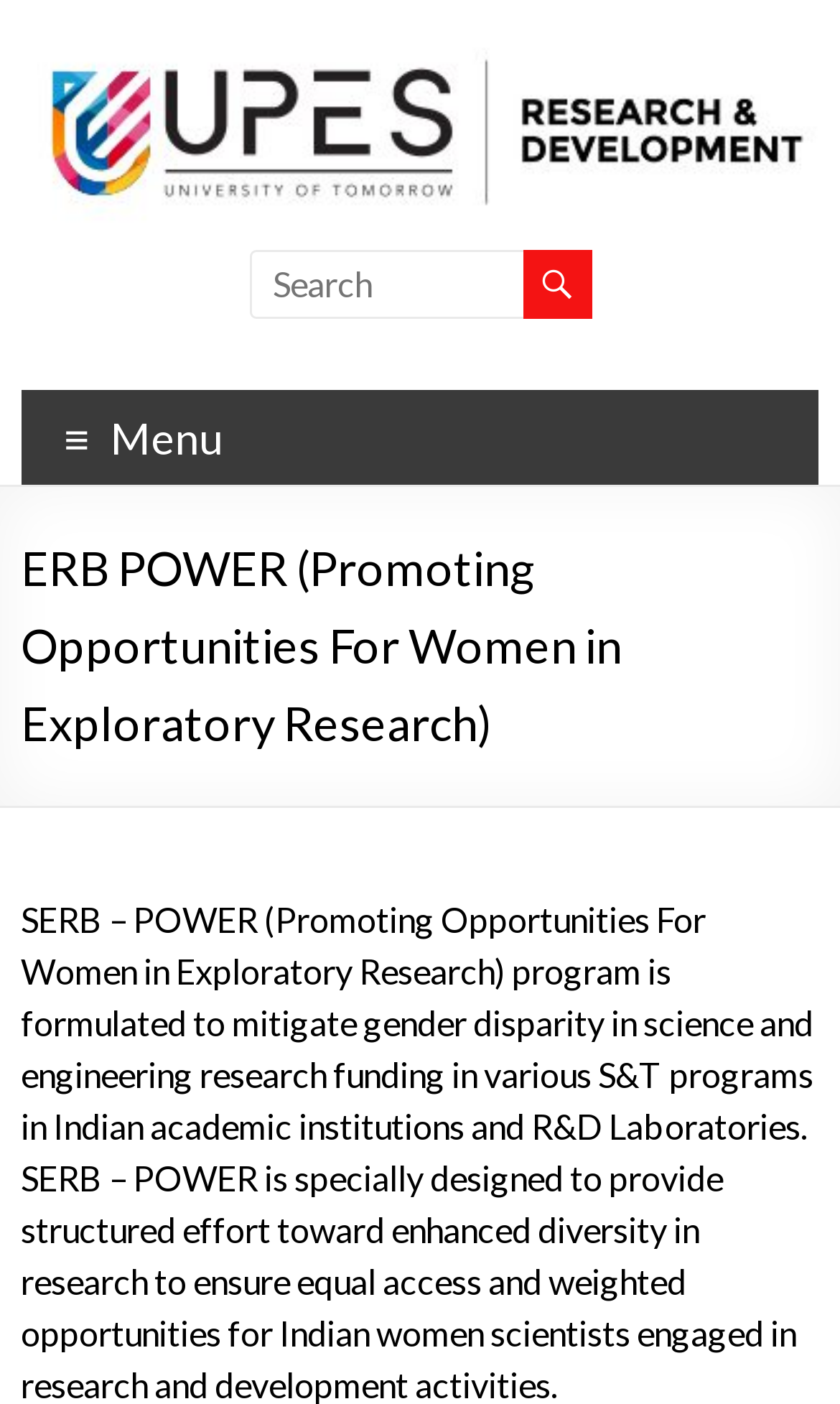What is the function of the button with the icon ''?
Please provide a single word or phrase answer based on the image.

Search button